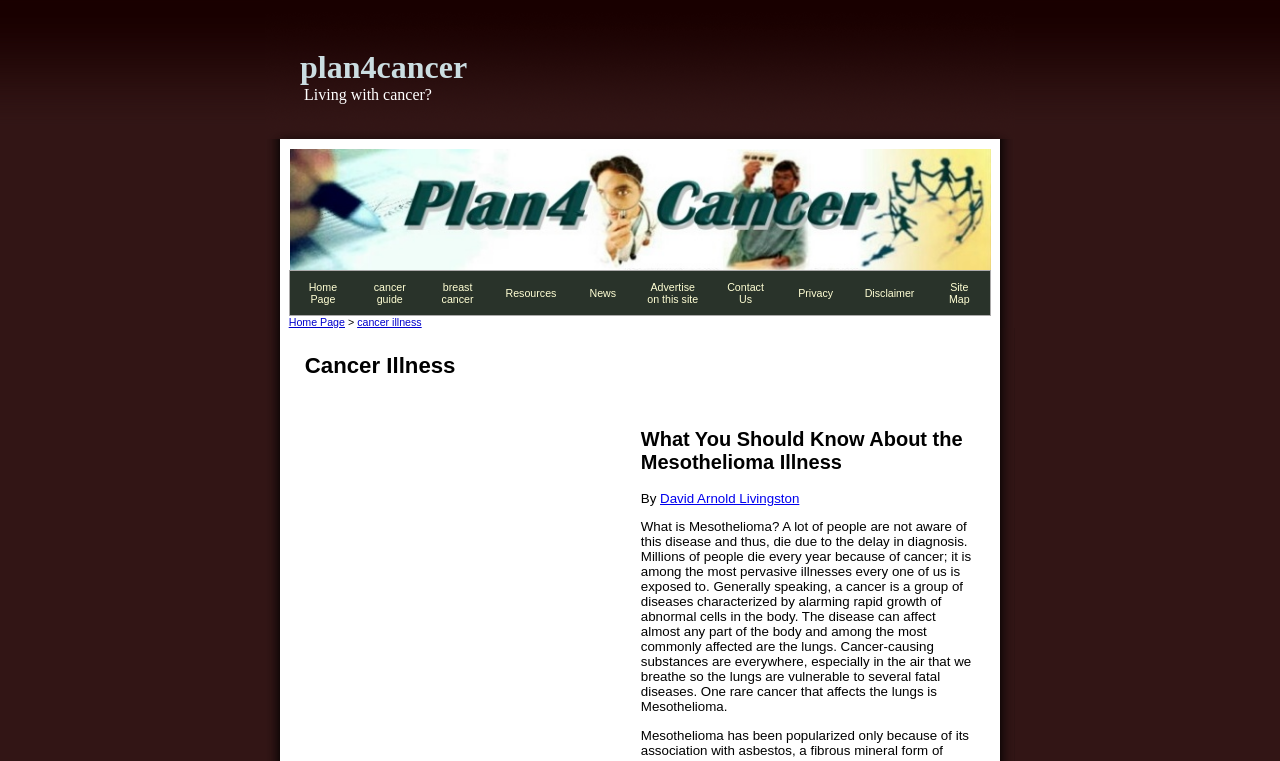Respond to the question below with a single word or phrase:
How many people die every year due to cancer?

Millions